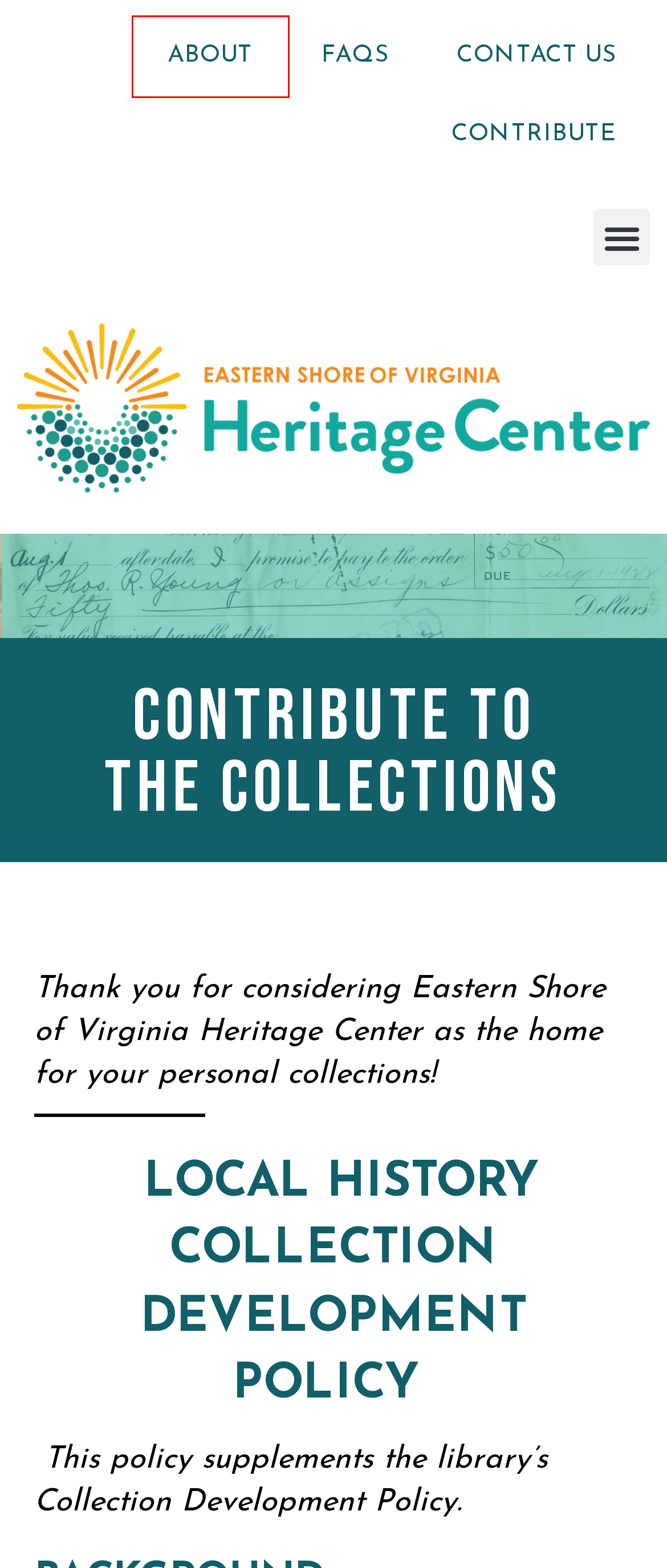You are provided a screenshot of a webpage featuring a red bounding box around a UI element. Choose the webpage description that most accurately represents the new webpage after clicking the element within the red bounding box. Here are the candidates:
A. Frequently Asked Questions – ESVA Heritage Center
B. Eastern Shore of Virginia Manuscript Collections – ESVA Heritage Center
C. Contribute – ESVA Heritage Center
D. Create – ESVA Heritage Center
E. Accessibility  – ESVA Heritage Center
F. Collections – ESVA Heritage Center
G. About – ESVA Heritage Center
H. Contact Us – ESVA Heritage Center

G